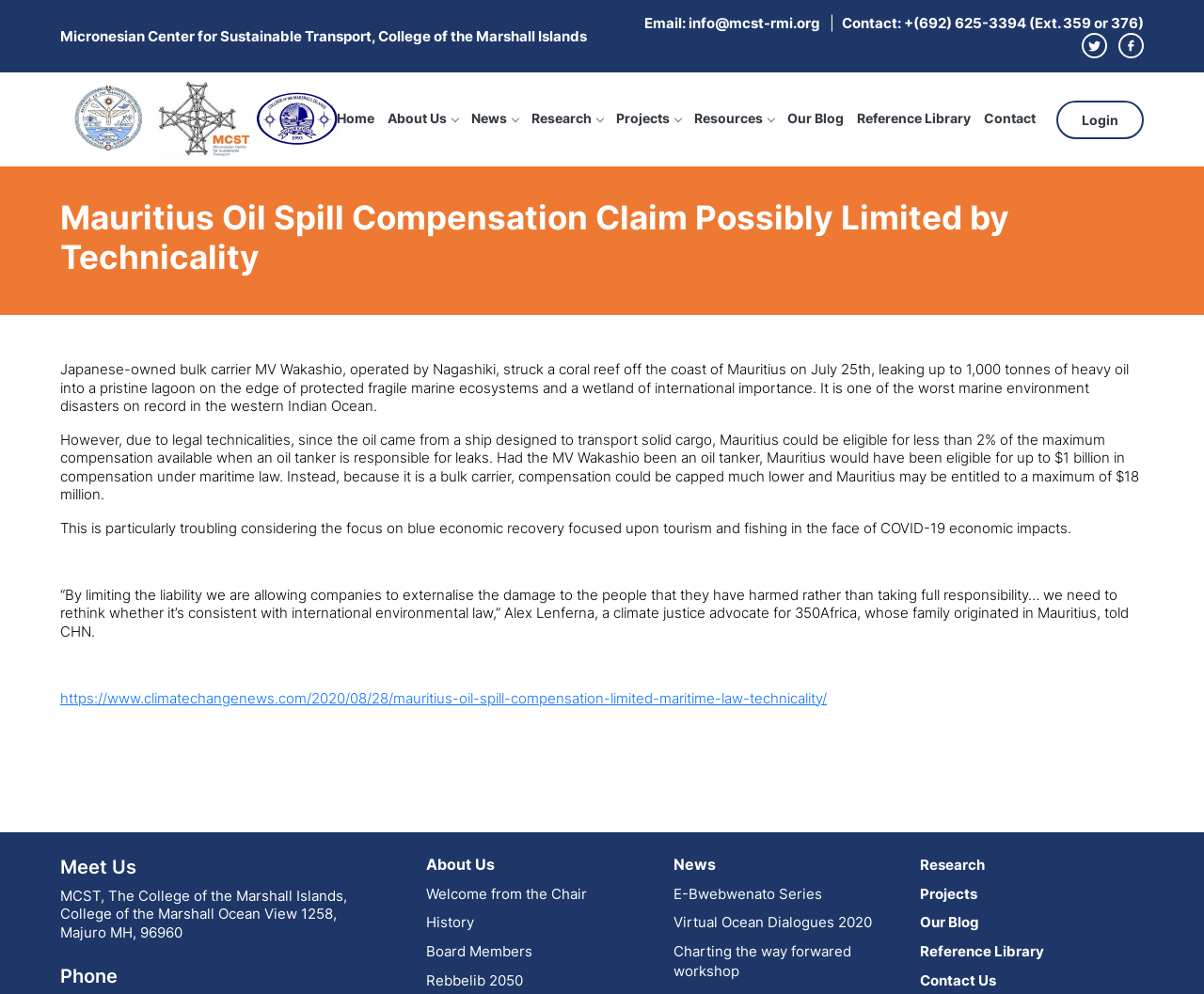Specify the bounding box coordinates of the element's area that should be clicked to execute the given instruction: "Read the news about Mauritius oil spill compensation". The coordinates should be four float numbers between 0 and 1, i.e., [left, top, right, bottom].

[0.05, 0.199, 0.95, 0.278]